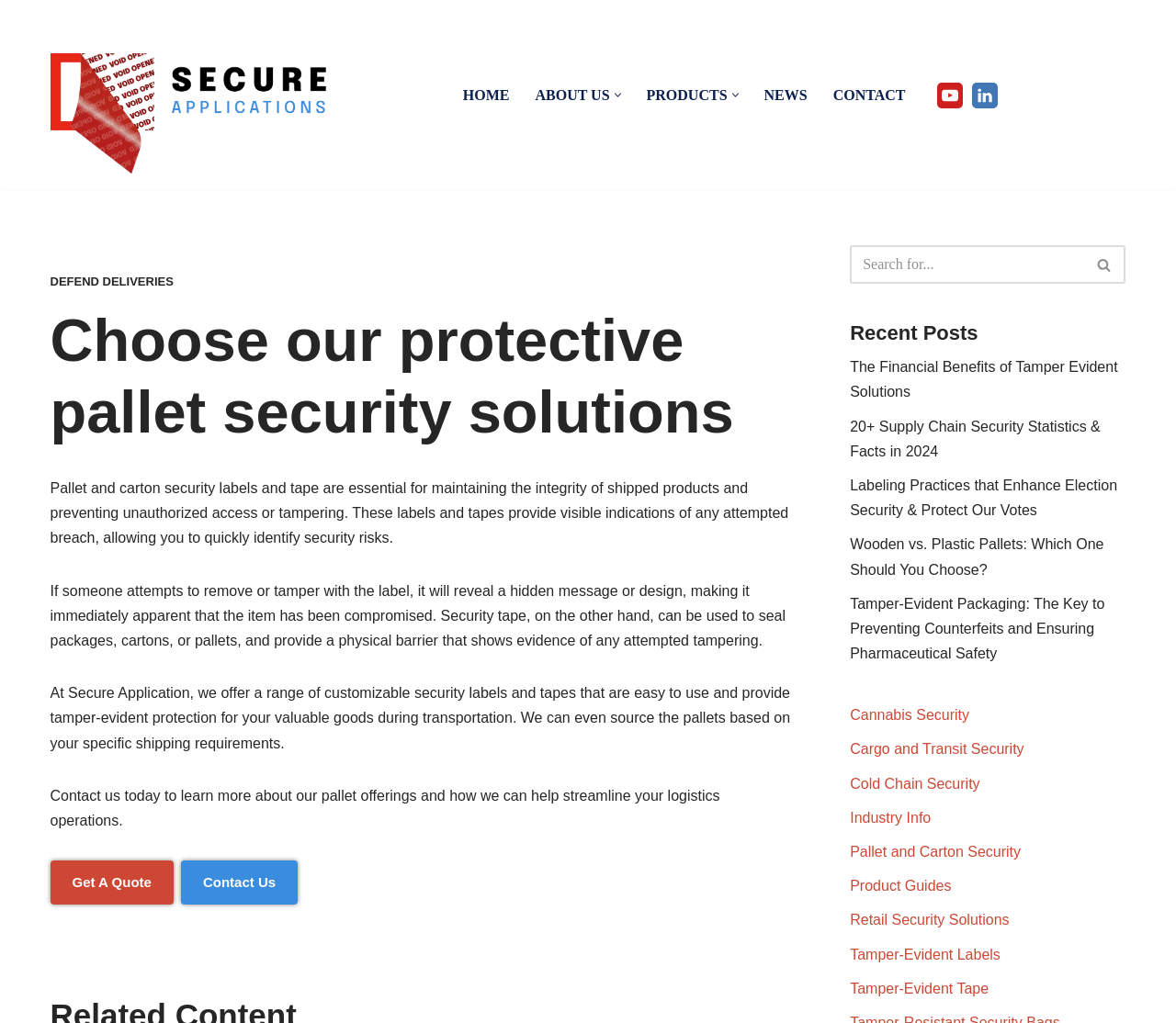Identify the bounding box coordinates of the section to be clicked to complete the task described by the following instruction: "Search for something". The coordinates should be four float numbers between 0 and 1, formatted as [left, top, right, bottom].

[0.723, 0.24, 0.957, 0.277]